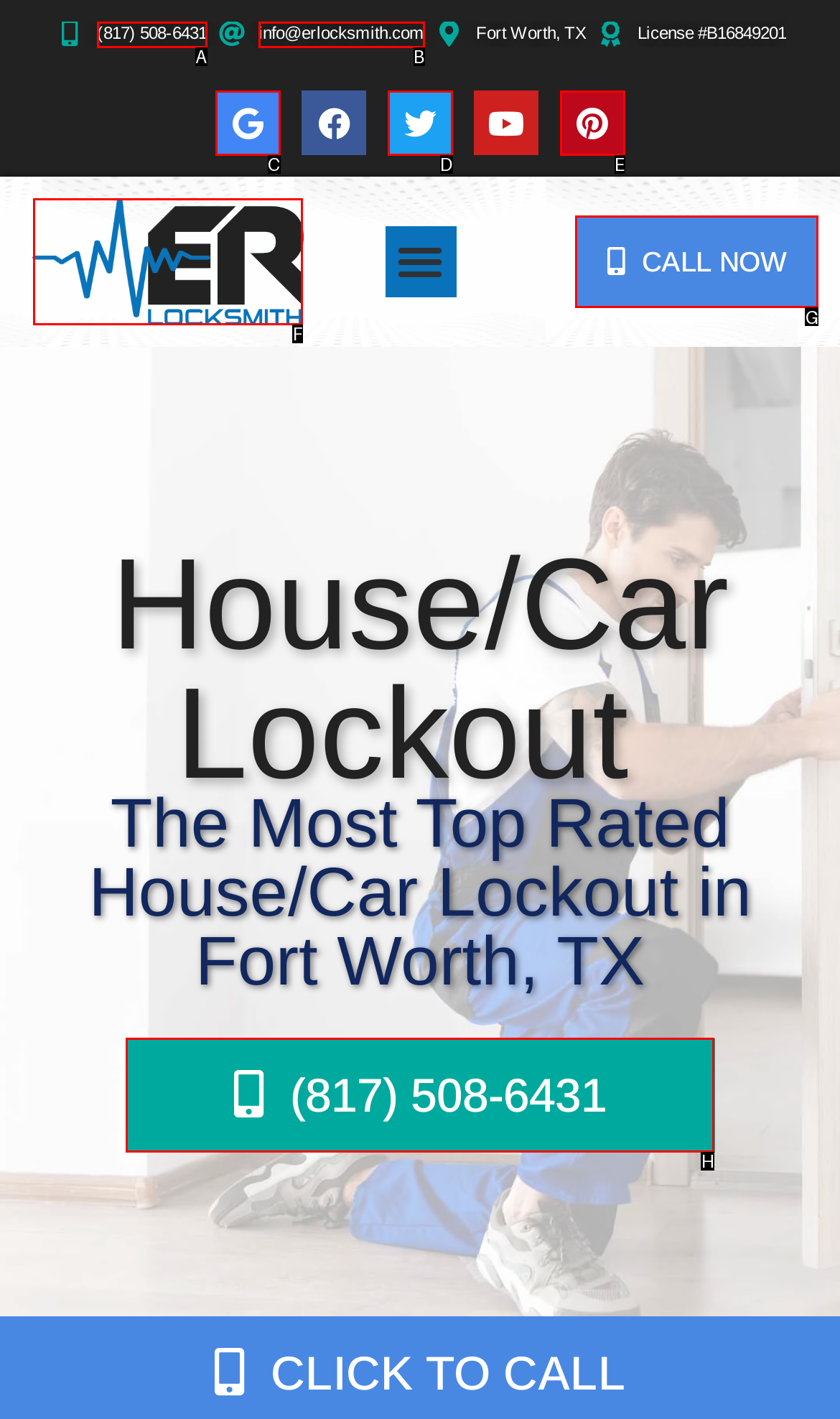For the task: Call the locksmith now, identify the HTML element to click.
Provide the letter corresponding to the right choice from the given options.

G